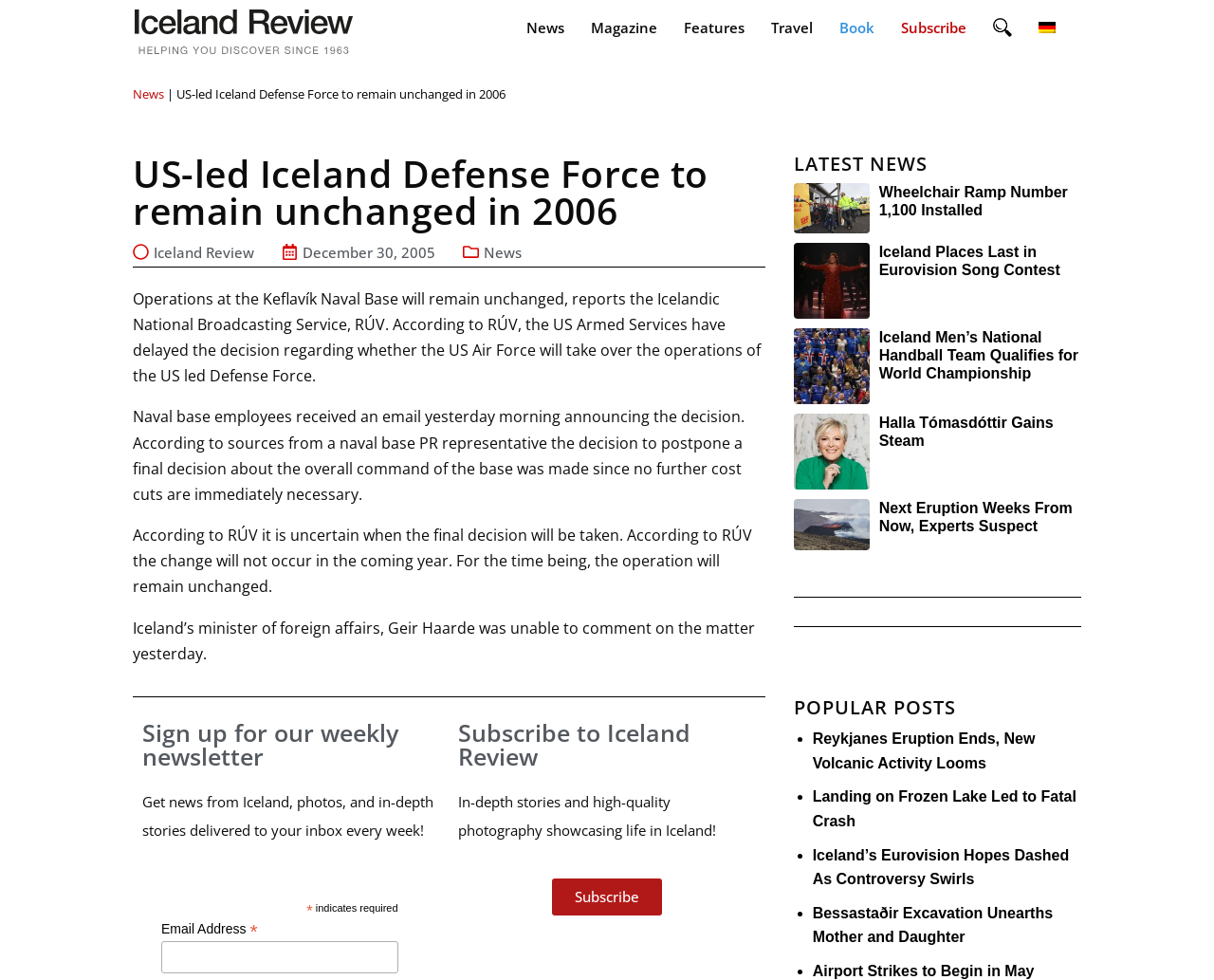What is the name of the Icelandic National Broadcasting Service?
Analyze the image and deliver a detailed answer to the question.

I found the text 'According to RÚV, the US Armed Services have delayed the decision...' in the article, which mentions the Icelandic National Broadcasting Service, RÚV.